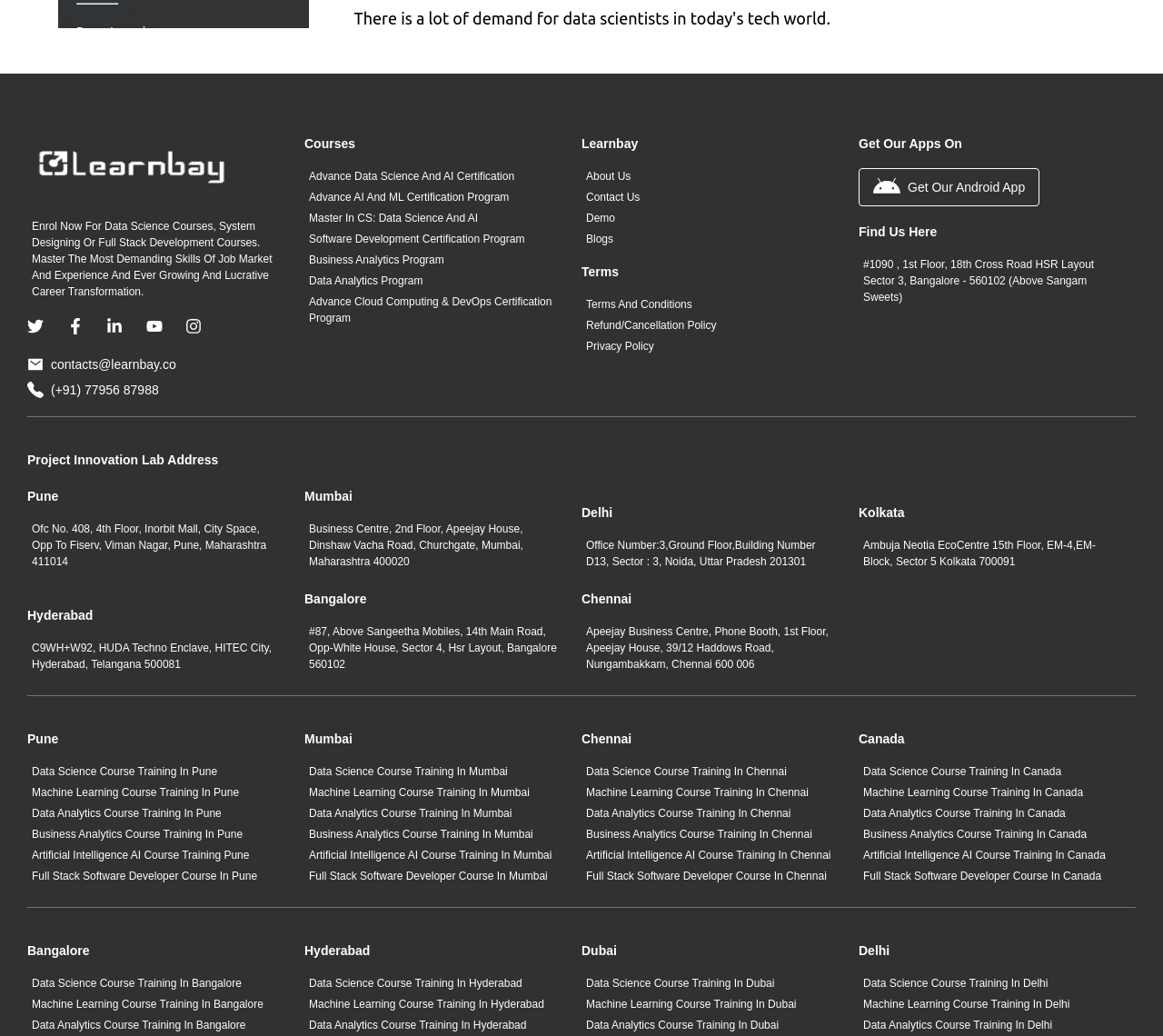Locate the bounding box coordinates of the area you need to click to fulfill this instruction: 'Click on the 'Learnbay' logo'. The coordinates must be in the form of four float numbers ranging from 0 to 1: [left, top, right, bottom].

[0.023, 0.115, 0.203, 0.203]